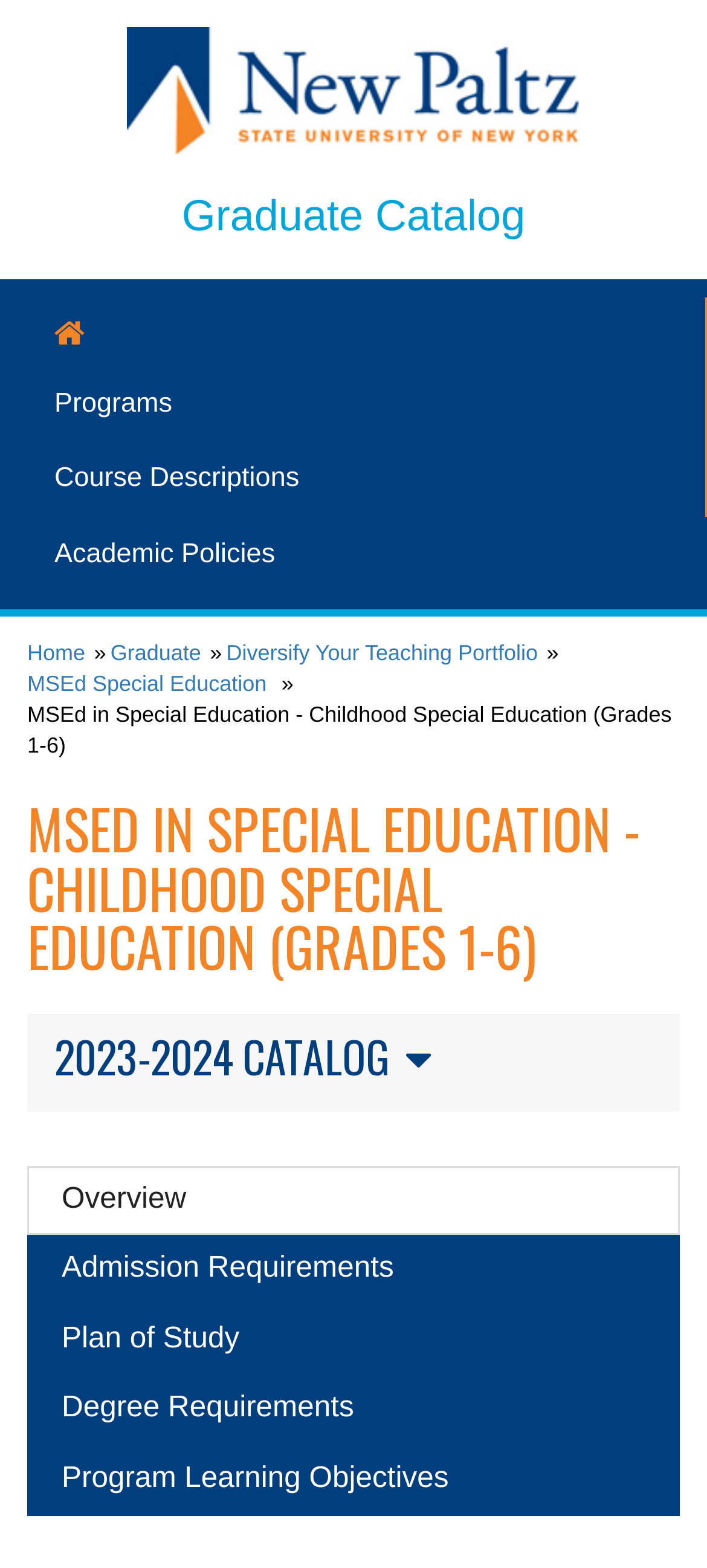Locate the bounding box coordinates of the clickable area to execute the instruction: "select overview tab". Provide the coordinates as four float numbers between 0 and 1, represented as [left, top, right, bottom].

[0.038, 0.743, 0.962, 0.788]